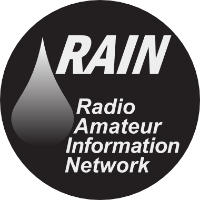Using the image as a reference, answer the following question in as much detail as possible:
What is the font color of the acronym 'RAIN'?

The acronym 'RAIN' is prominently displayed in bold, white lettering at the top of the logo.